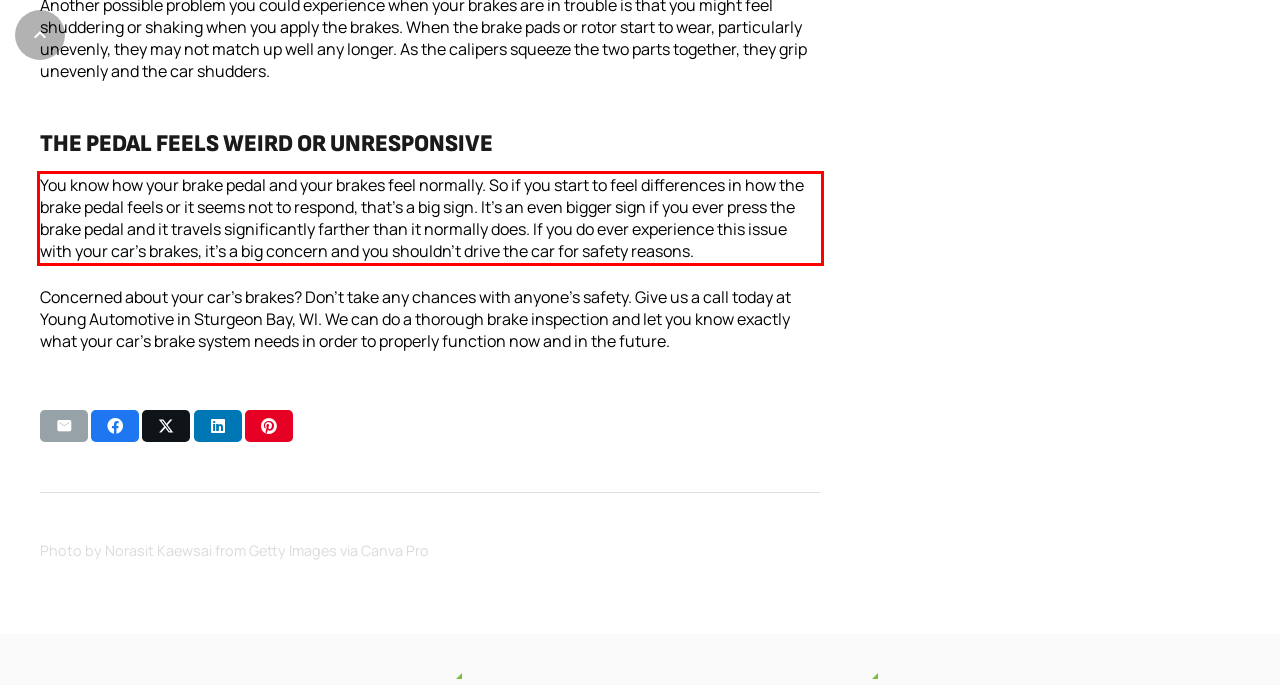You have a screenshot of a webpage where a UI element is enclosed in a red rectangle. Perform OCR to capture the text inside this red rectangle.

You know how your brake pedal and your brakes feel normally. So if you start to feel differences in how the brake pedal feels or it seems not to respond, that’s a big sign. It’s an even bigger sign if you ever press the brake pedal and it travels significantly farther than it normally does. If you do ever experience this issue with your car’s brakes, it’s a big concern and you shouldn’t drive the car for safety reasons.